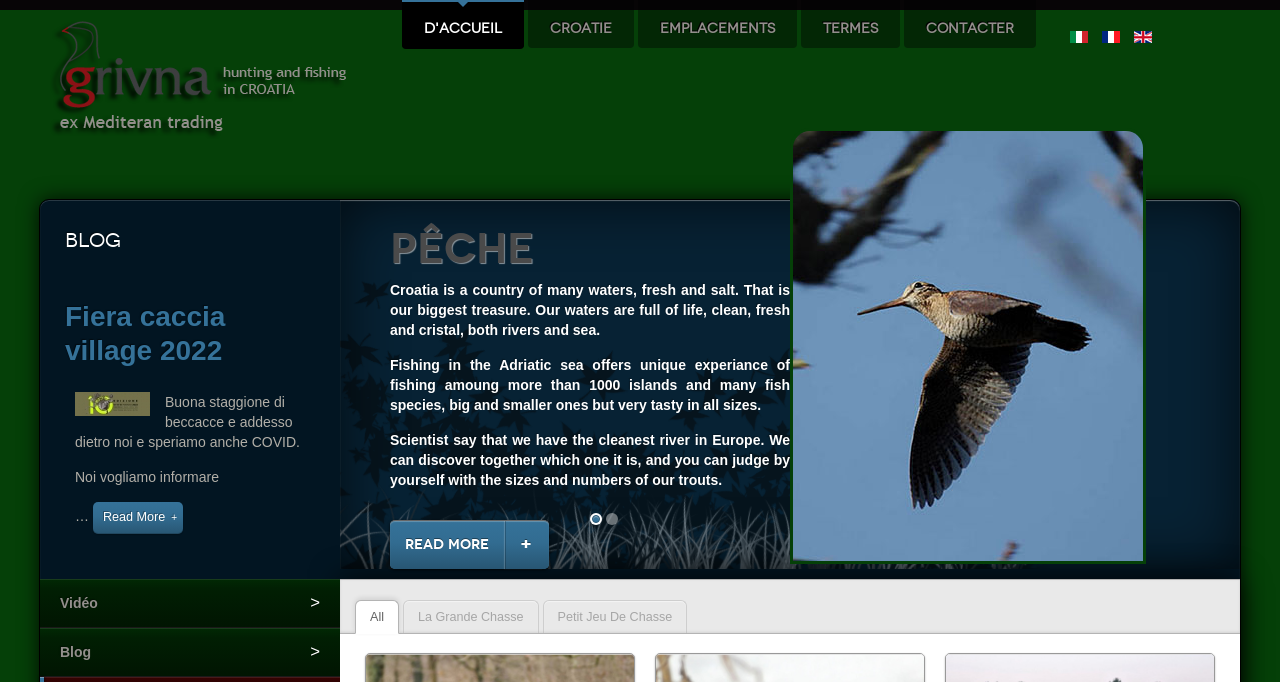What is the topic of the 'Fiera caccia village 2022' article?
Use the screenshot to answer the question with a single word or phrase.

Hunting